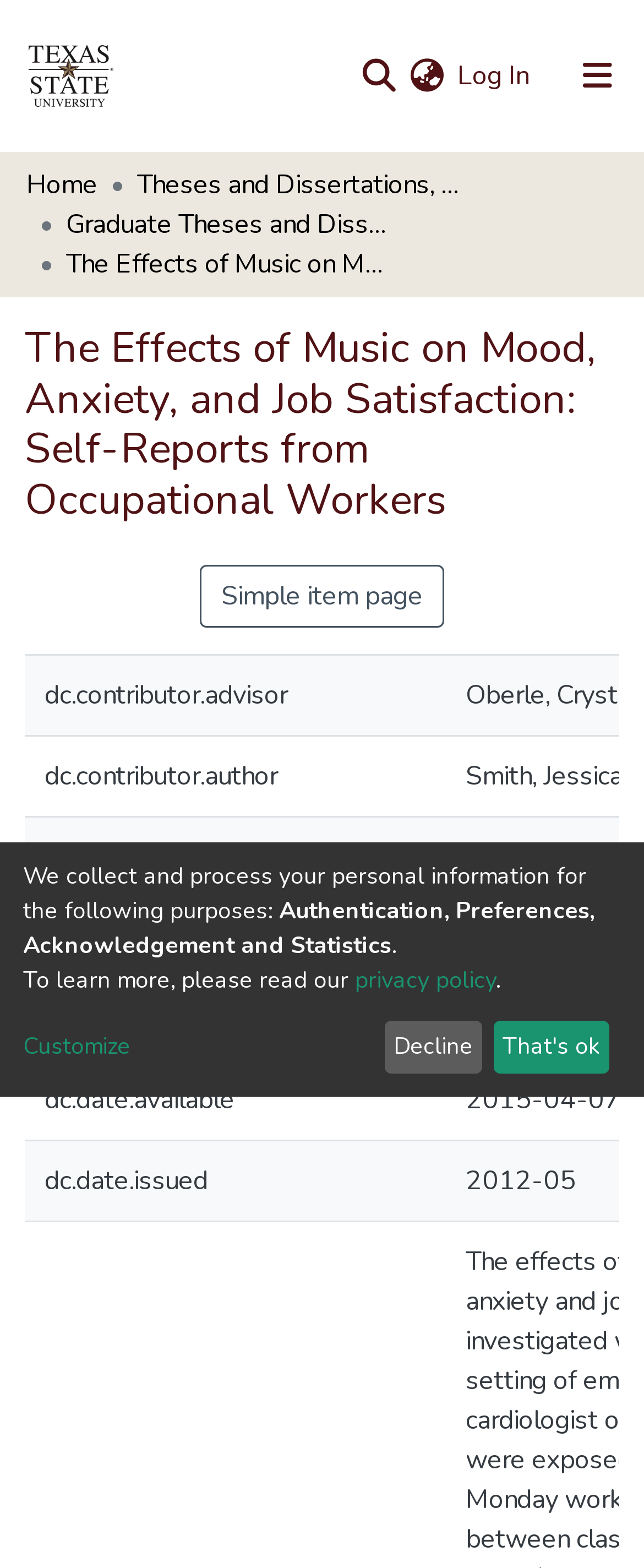Identify the bounding box coordinates for the element you need to click to achieve the following task: "Toggle navigation". Provide the bounding box coordinates as four float numbers between 0 and 1, in the form [left, top, right, bottom].

[0.856, 0.027, 1.0, 0.07]